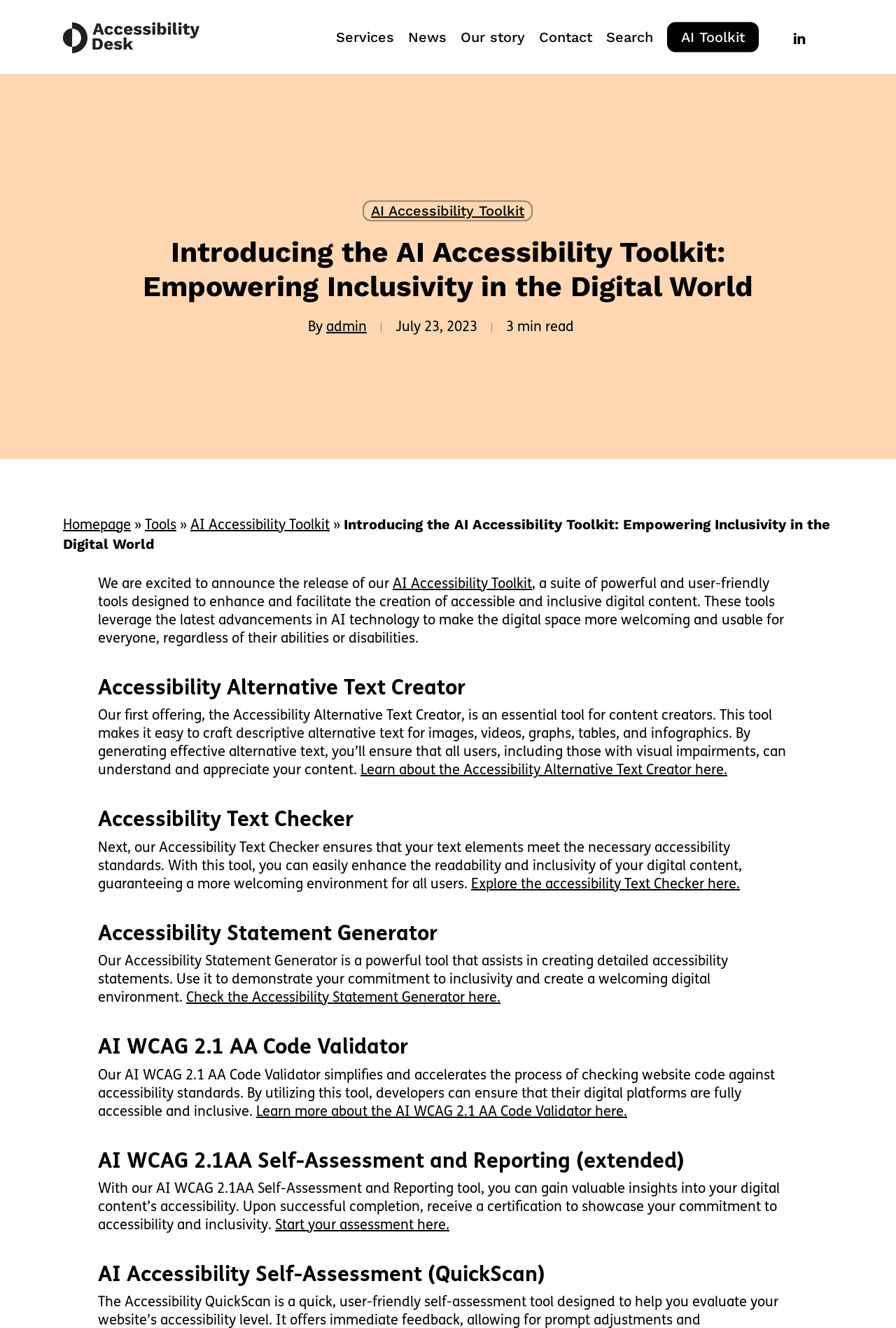Answer this question using a single word or a brief phrase:
Who is the author of the article?

admin